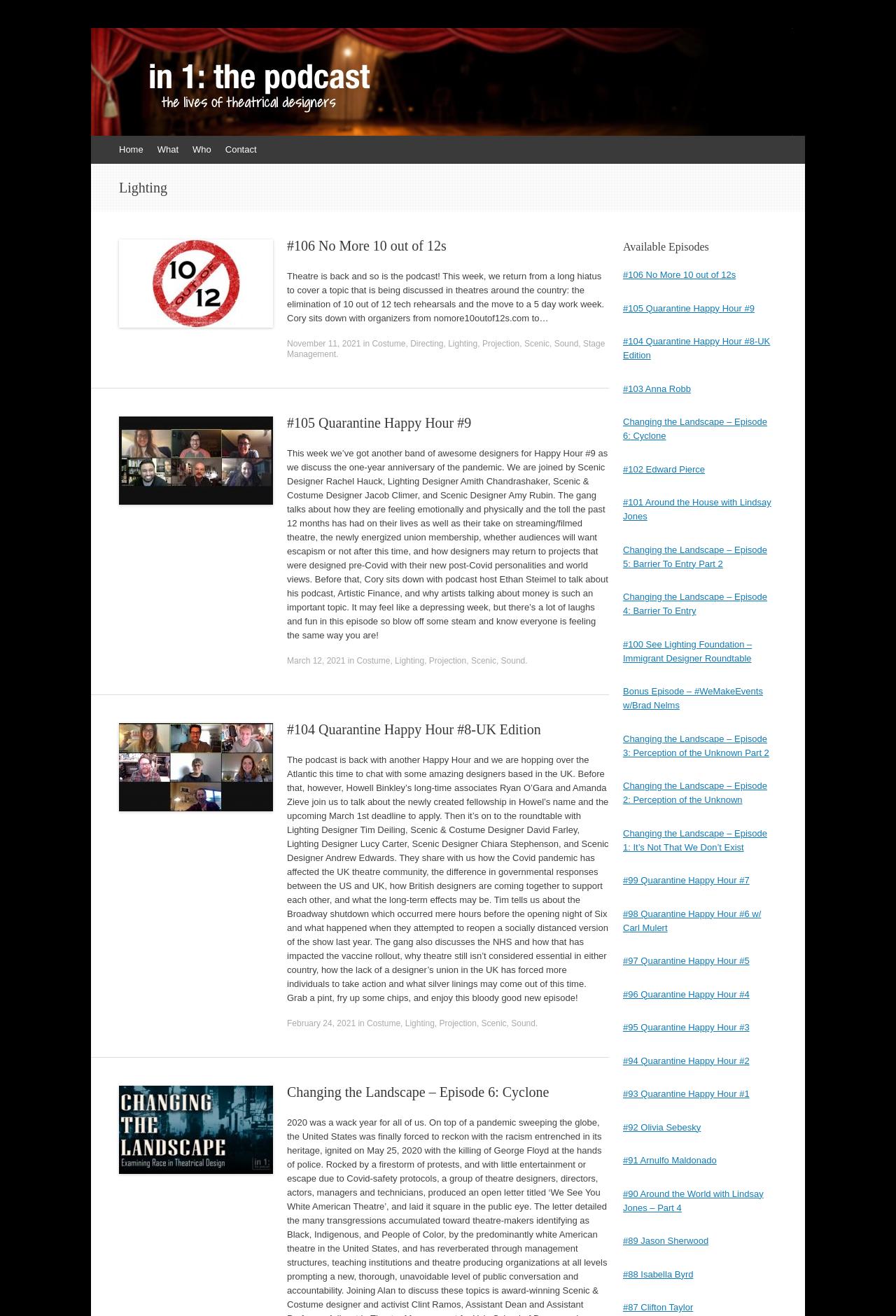Identify the bounding box coordinates of the element to click to follow this instruction: 'Read the article '#106 No More 10 out of 12s''. Ensure the coordinates are four float values between 0 and 1, provided as [left, top, right, bottom].

[0.32, 0.179, 0.68, 0.194]